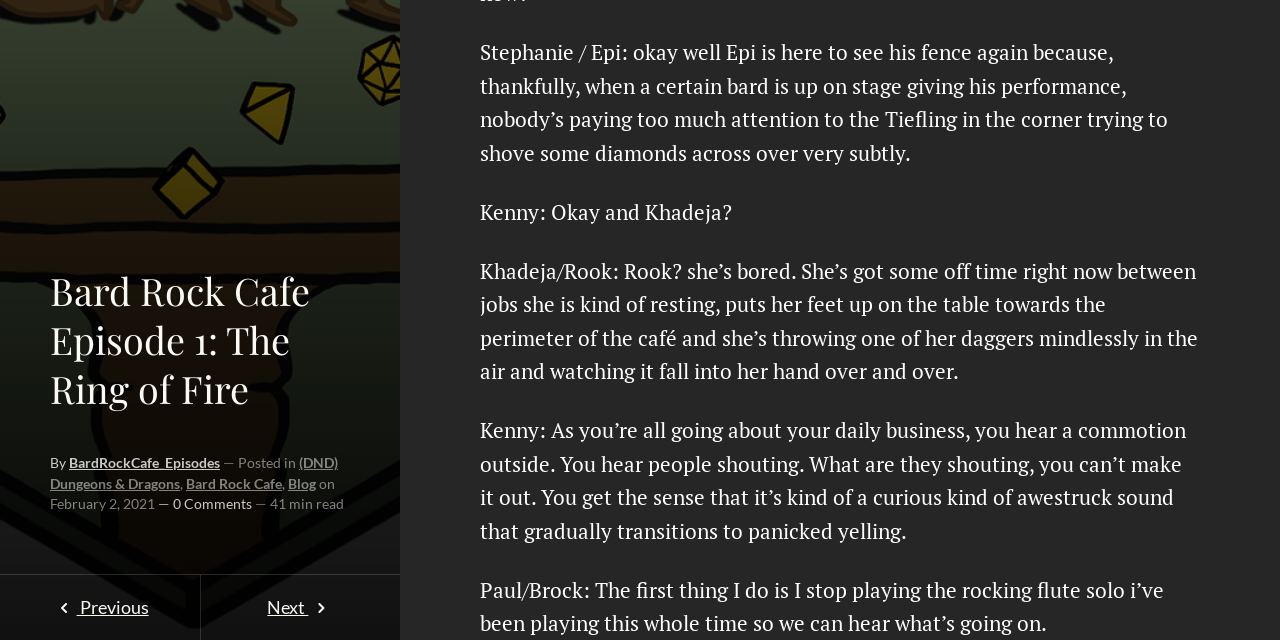From the screenshot, find the bounding box of the UI element matching this description: "Bard Rock Cafe". Supply the bounding box coordinates in the form [left, top, right, bottom], each a float between 0 and 1.

[0.145, 0.741, 0.22, 0.768]